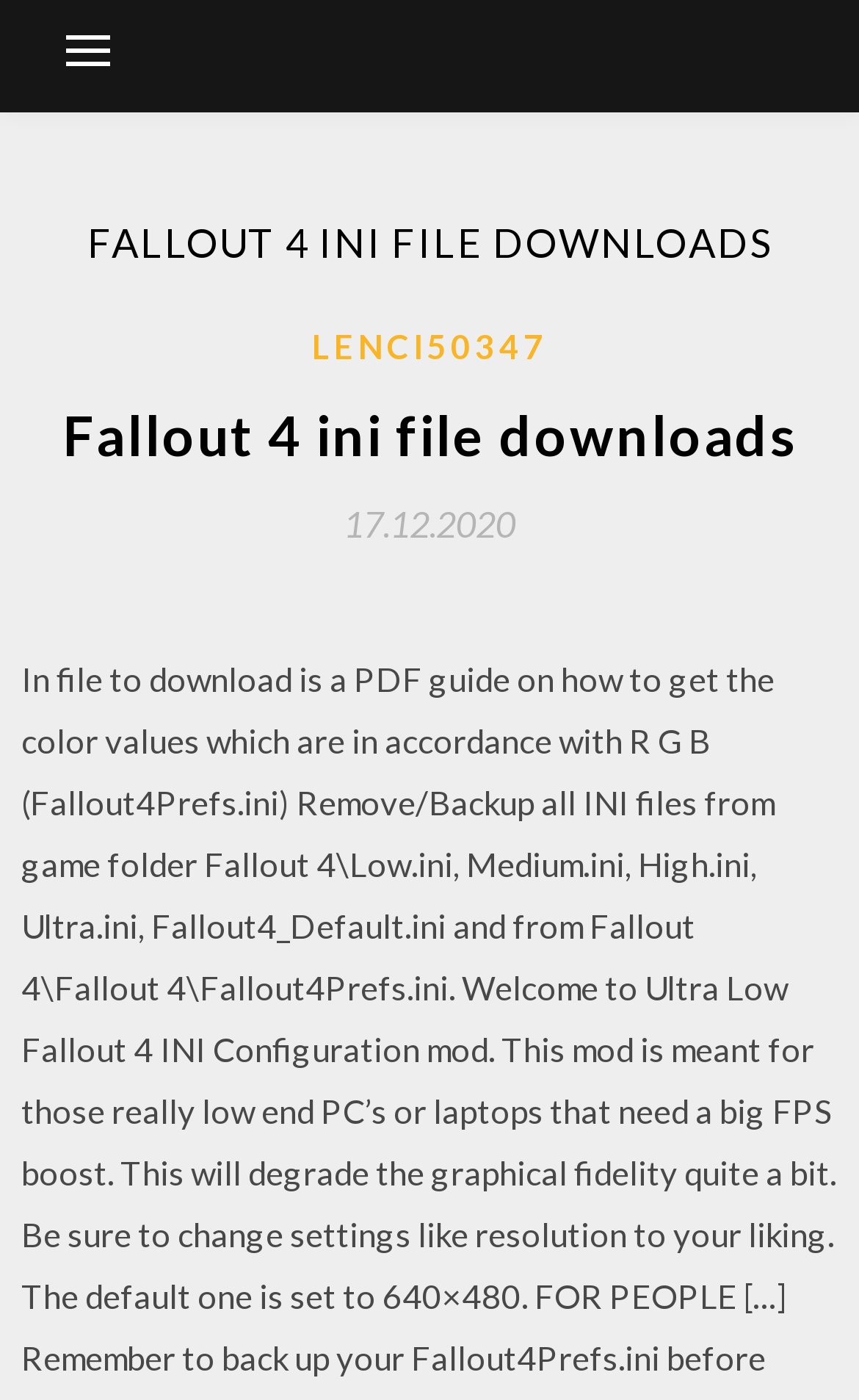Respond to the question below with a single word or phrase: How many links are there in the second HeaderAsNonLandmark element?

2